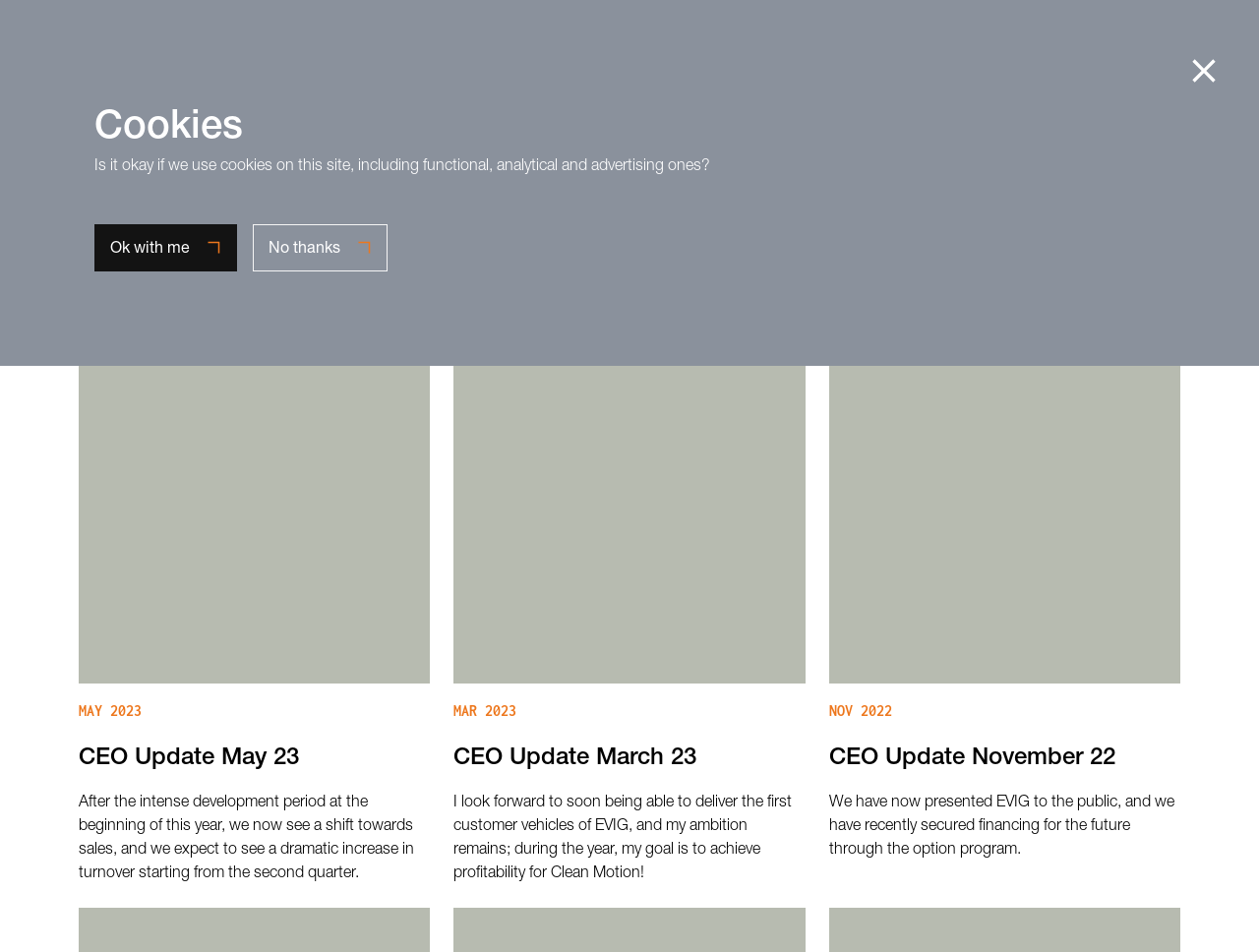Please identify the bounding box coordinates of the region to click in order to complete the given instruction: "Click on the 'Order' link". The coordinates should be four float numbers between 0 and 1, i.e., [left, top, right, bottom].

[0.854, 0.05, 0.938, 0.099]